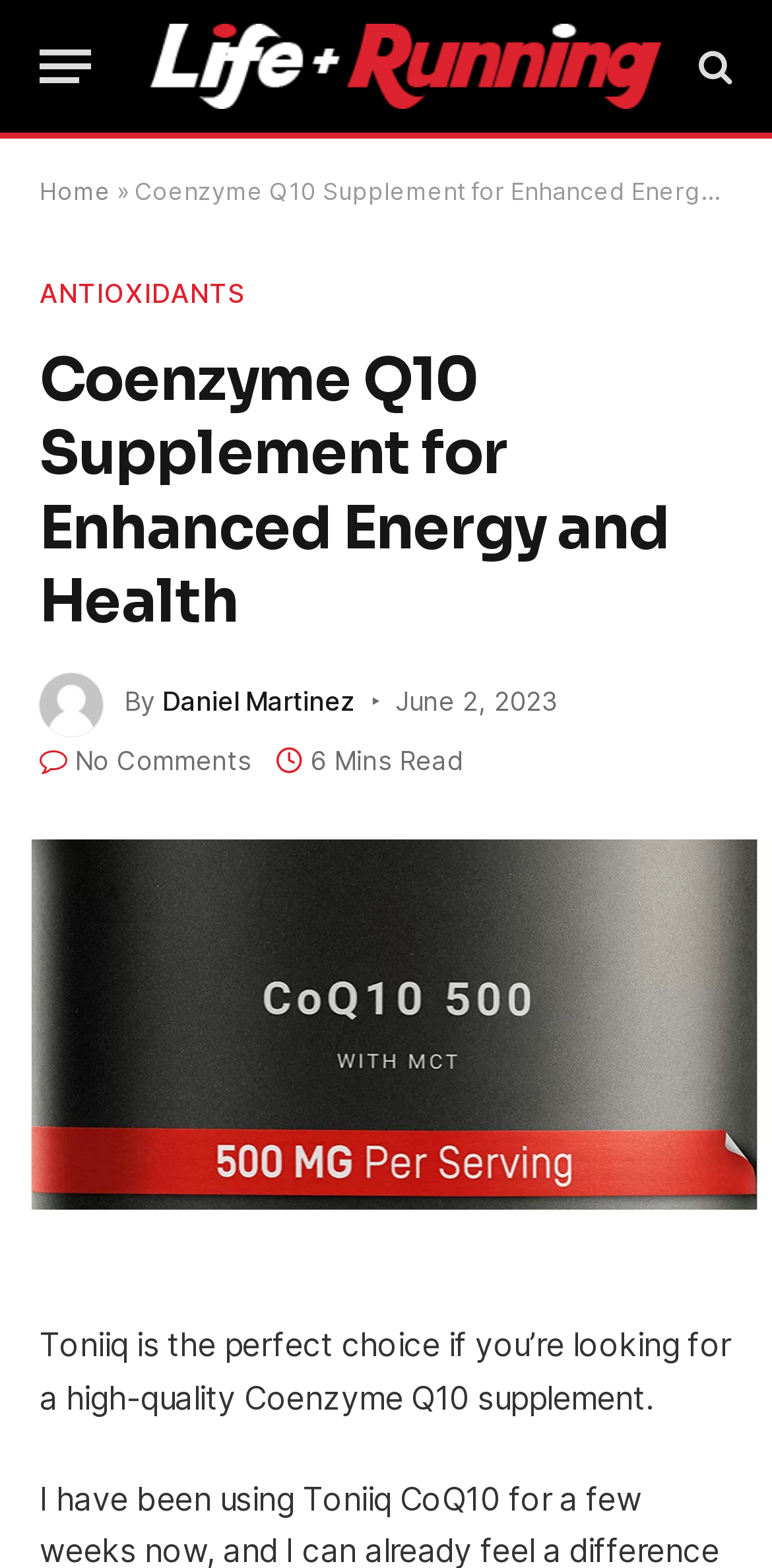Is there a menu button on the webpage?
Use the screenshot to answer the question with a single word or phrase.

Yes